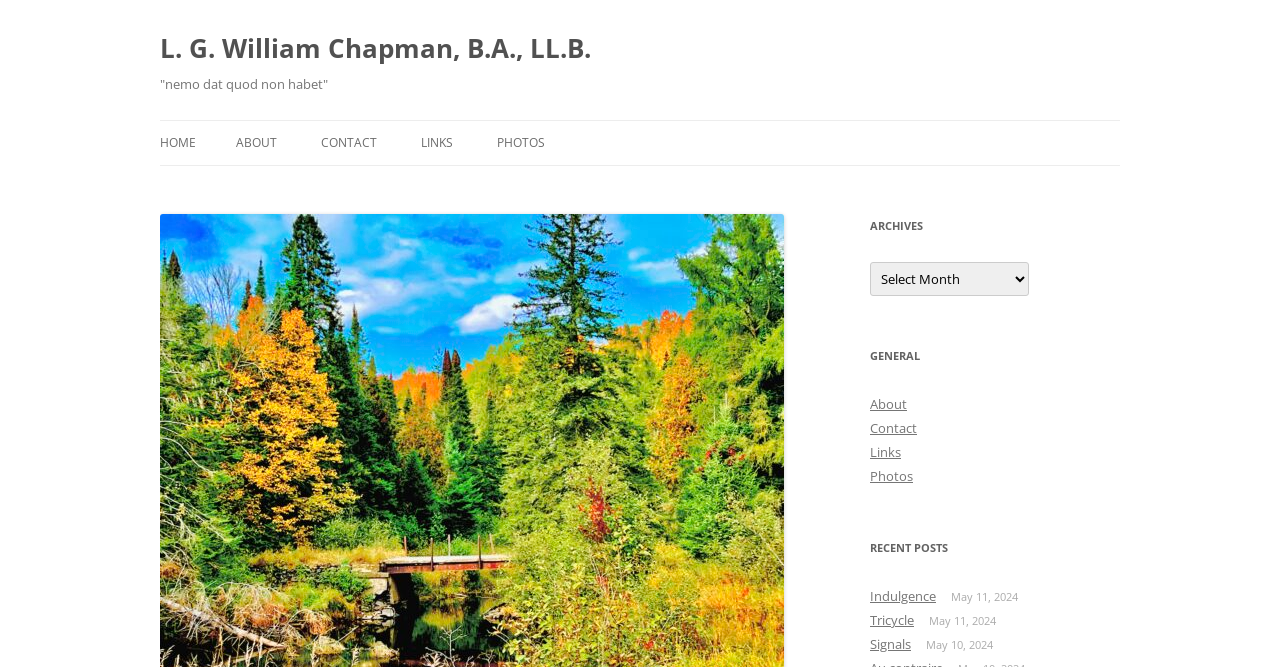Please identify the bounding box coordinates of where to click in order to follow the instruction: "go to home page".

[0.125, 0.181, 0.153, 0.248]